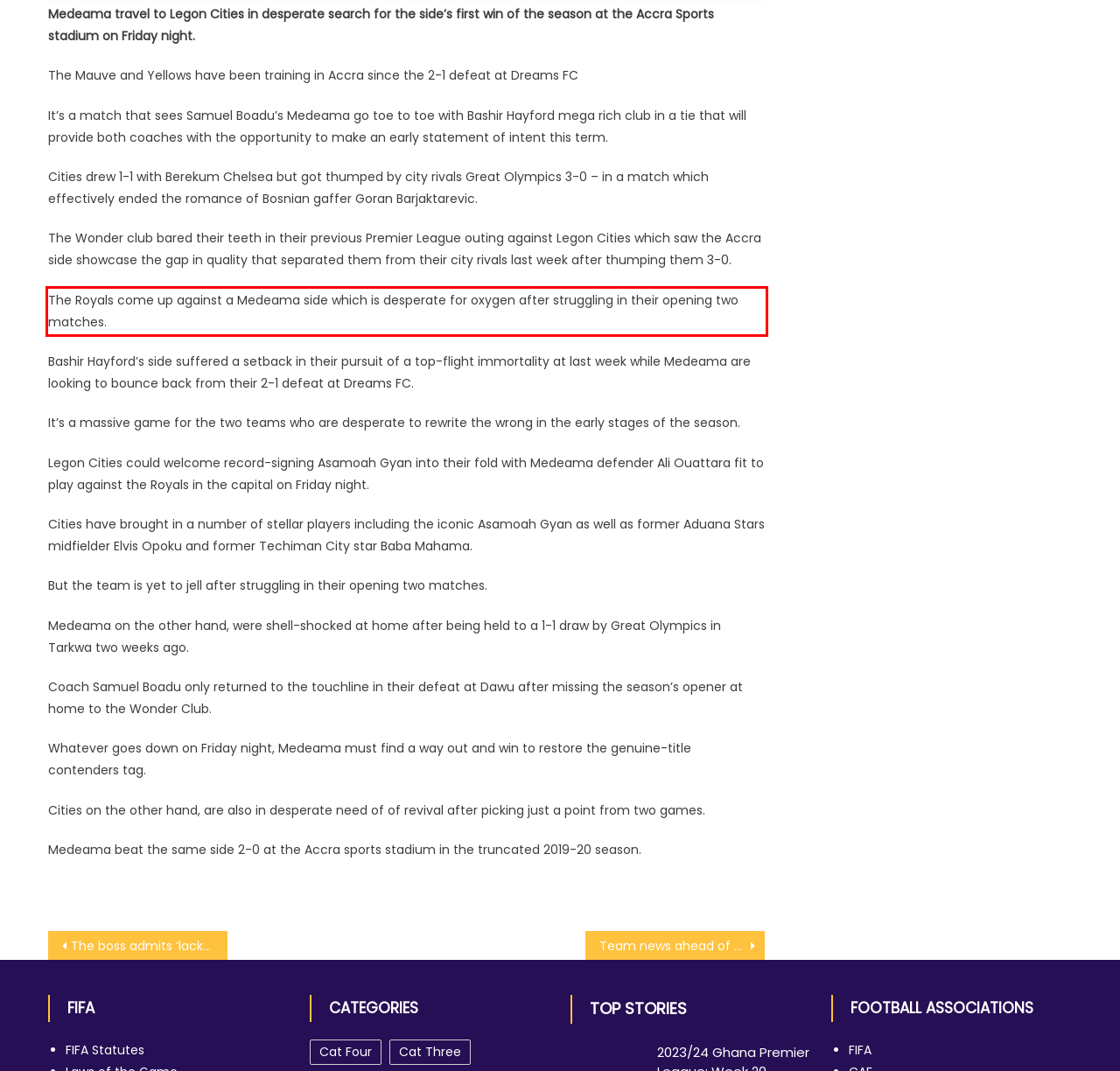Examine the webpage screenshot and use OCR to obtain the text inside the red bounding box.

The Royals come up against a Medeama side which is desperate for oxygen after struggling in their opening two matches.